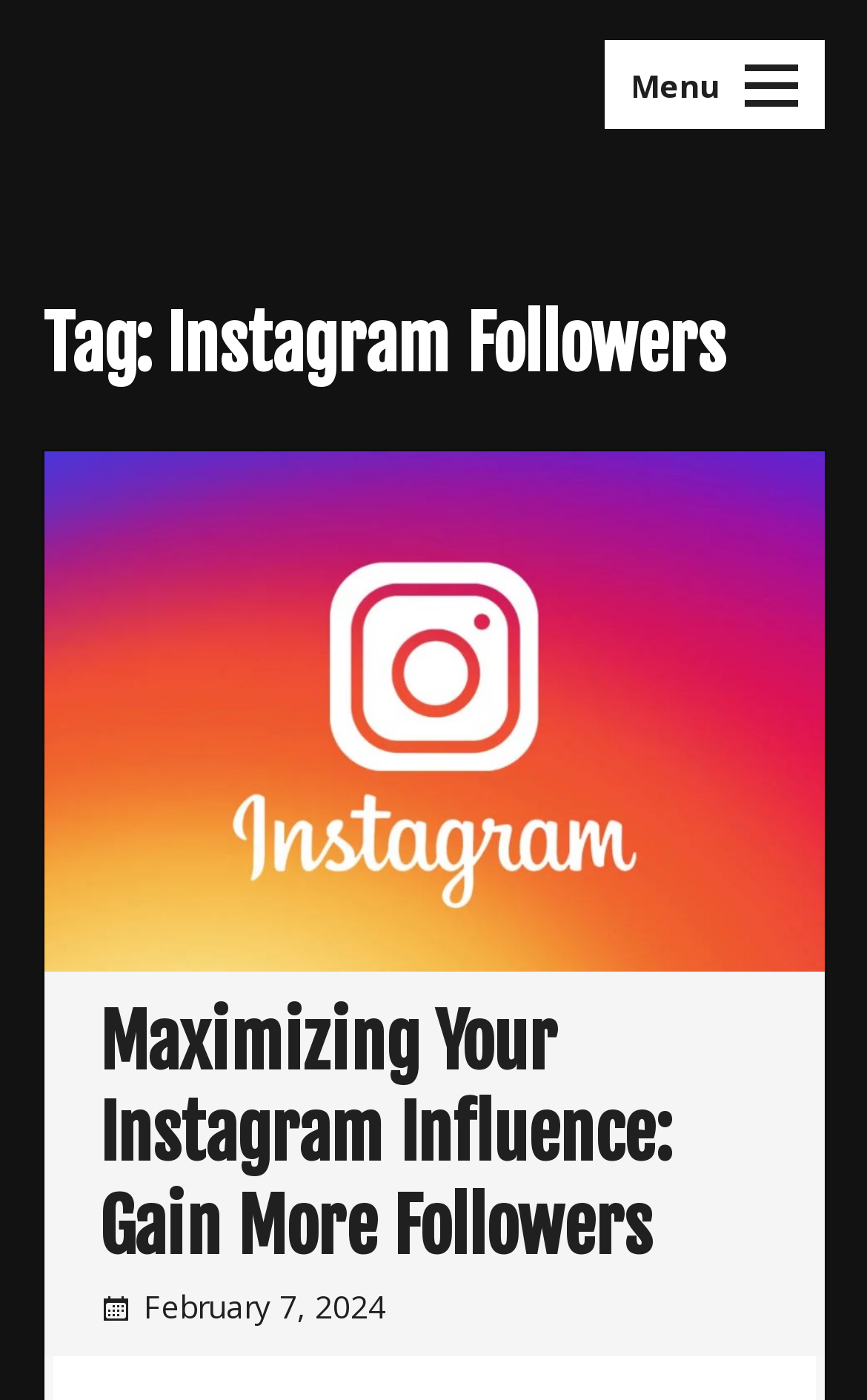From the element description Order Cialisffd, predict the bounding box coordinates of the UI element. The coordinates must be specified in the format (top-left x, top-left y, bottom-right x, bottom-right y) and should be within the 0 to 1 range.

[0.05, 0.028, 0.514, 0.091]